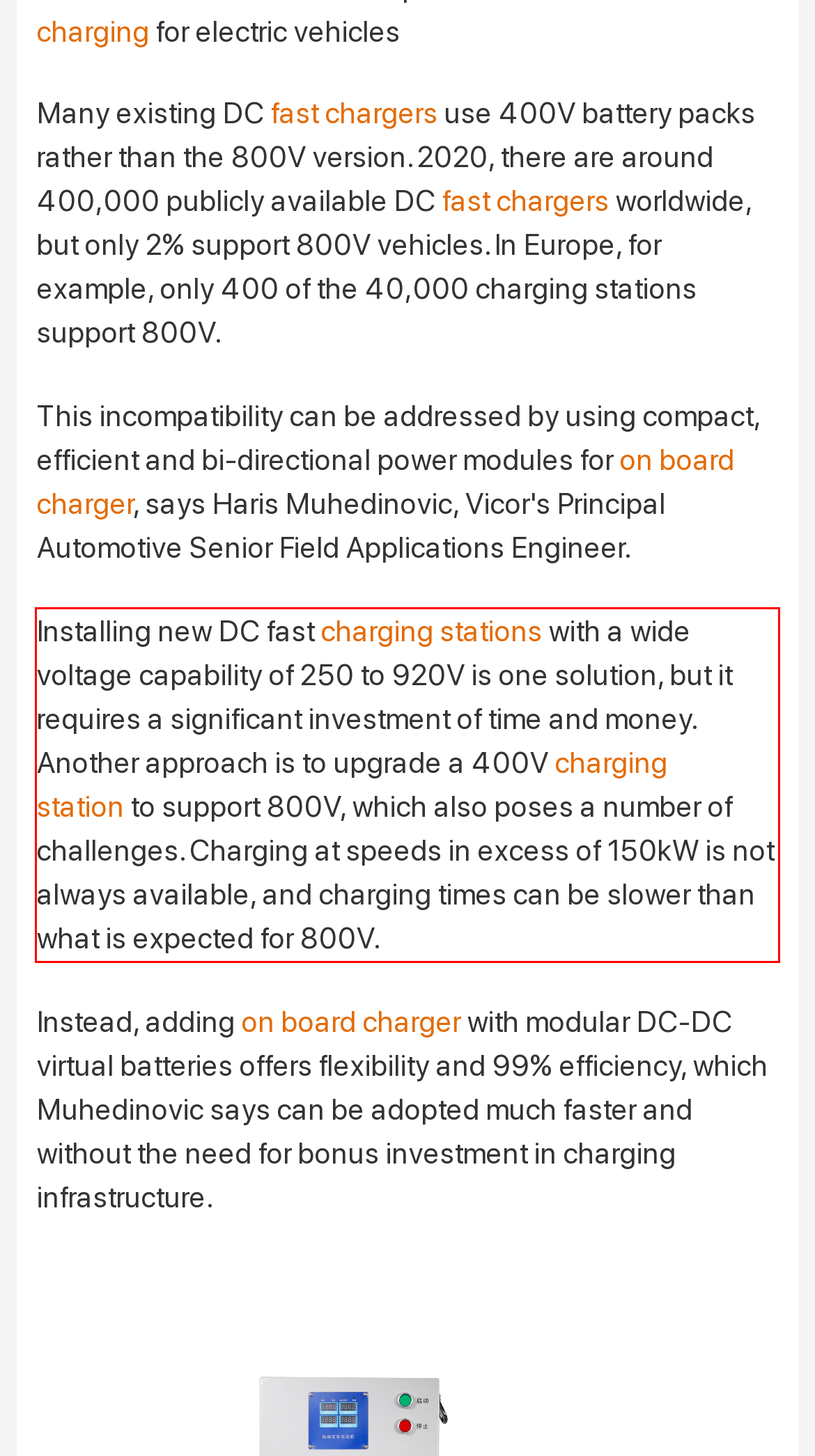Please identify and extract the text content from the UI element encased in a red bounding box on the provided webpage screenshot.

Installing new DC fast charging stations with a wide voltage capability of 250 to 920V is one solution, but it requires a significant investment of time and money. Another approach is to upgrade a 400V charging station to support 800V, which also poses a number of challenges. Charging at speeds in excess of 150kW is not always available, and charging times can be slower than what is expected for 800V.